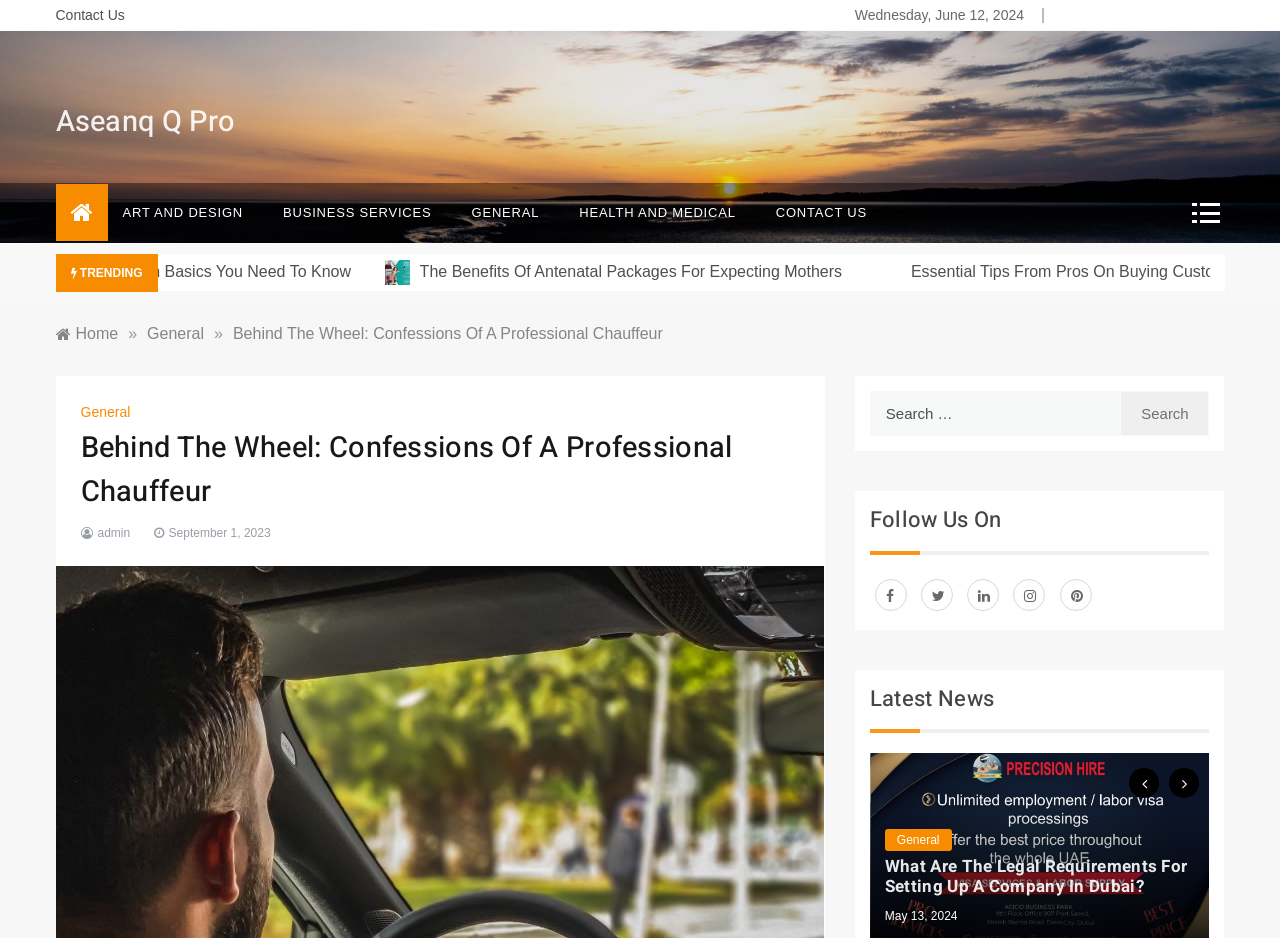What is the purpose of the search box?
Please provide a single word or phrase as your answer based on the image.

To search for articles